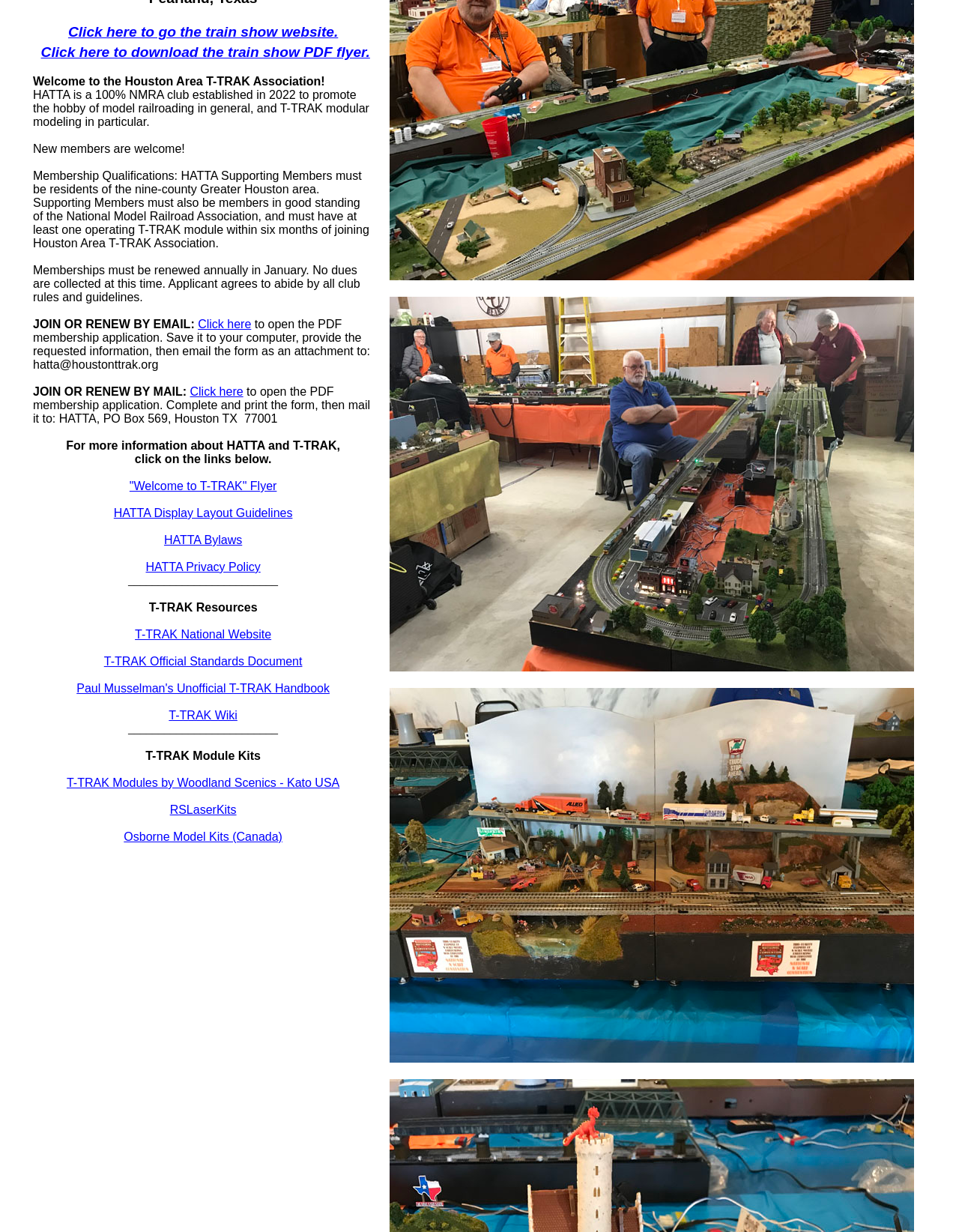Using the provided element description "Tienda", determine the bounding box coordinates of the UI element.

None